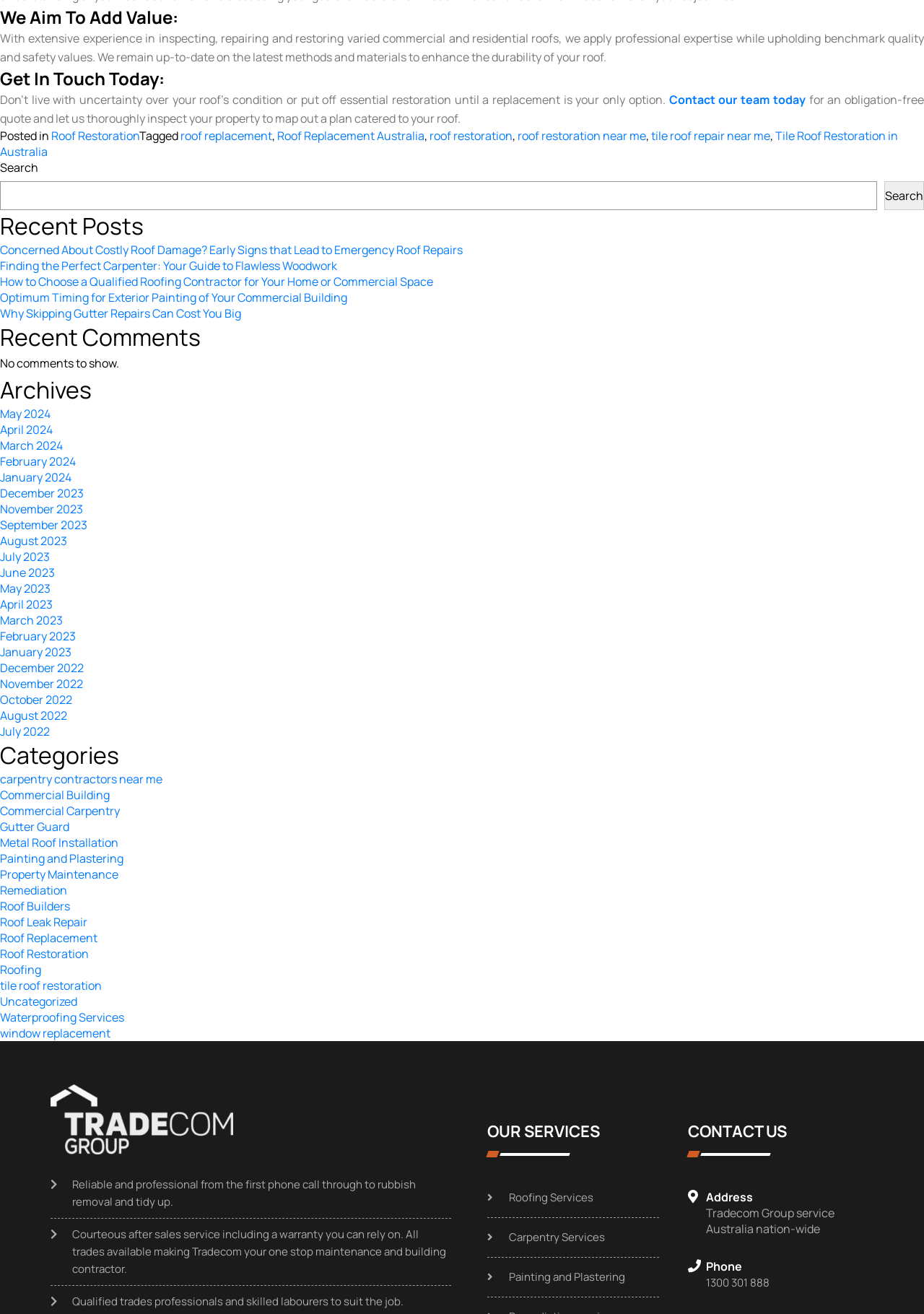Using the information in the image, give a detailed answer to the following question: What is the main service offered by this company?

Based on the webpage, the company seems to be a maintenance and building contractor, and the 'OUR SERVICES' section lists 'Roofing Services' as one of the services offered, which suggests that it is one of the main services provided by the company.